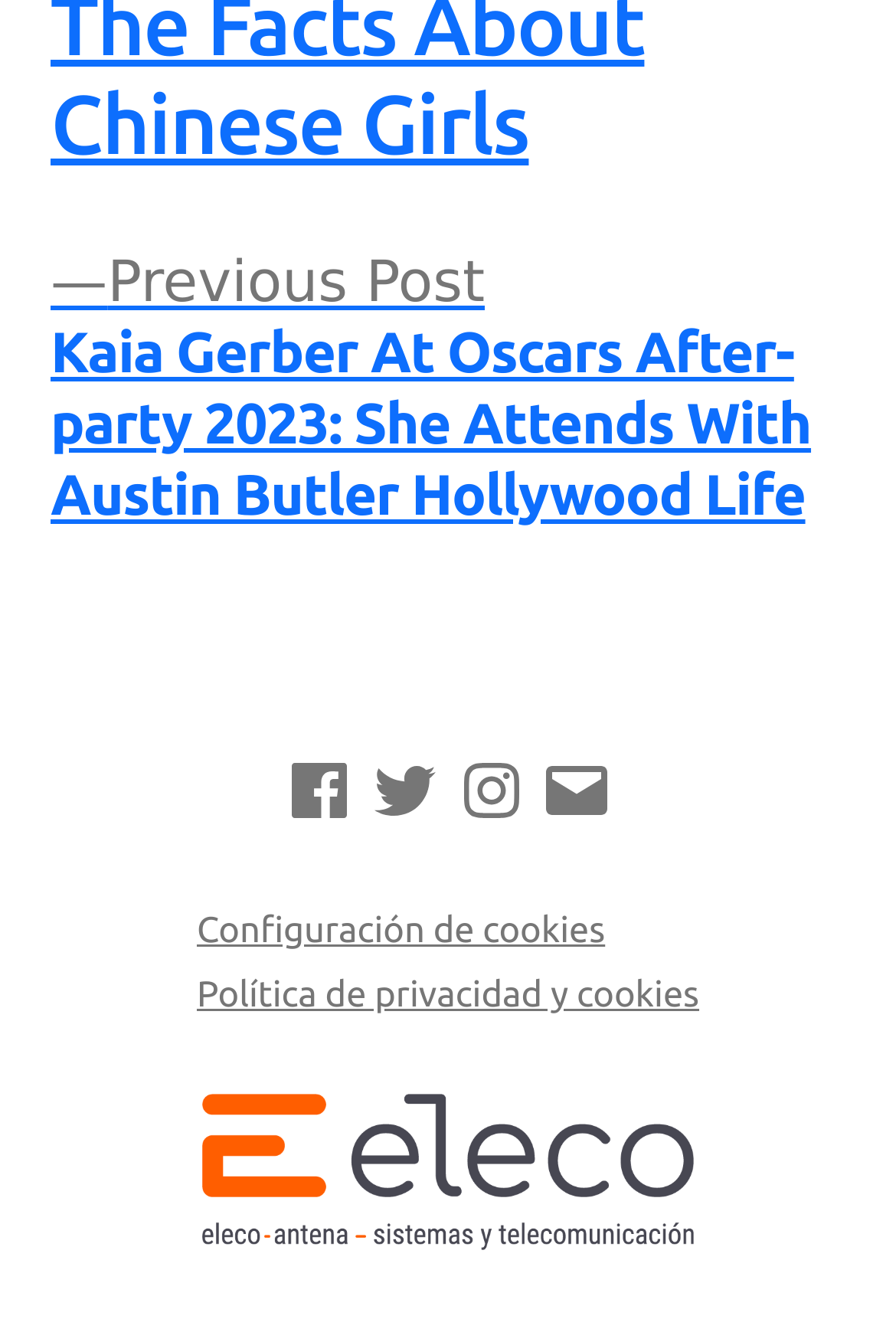Please reply to the following question with a single word or a short phrase:
How many navigation elements are present?

3